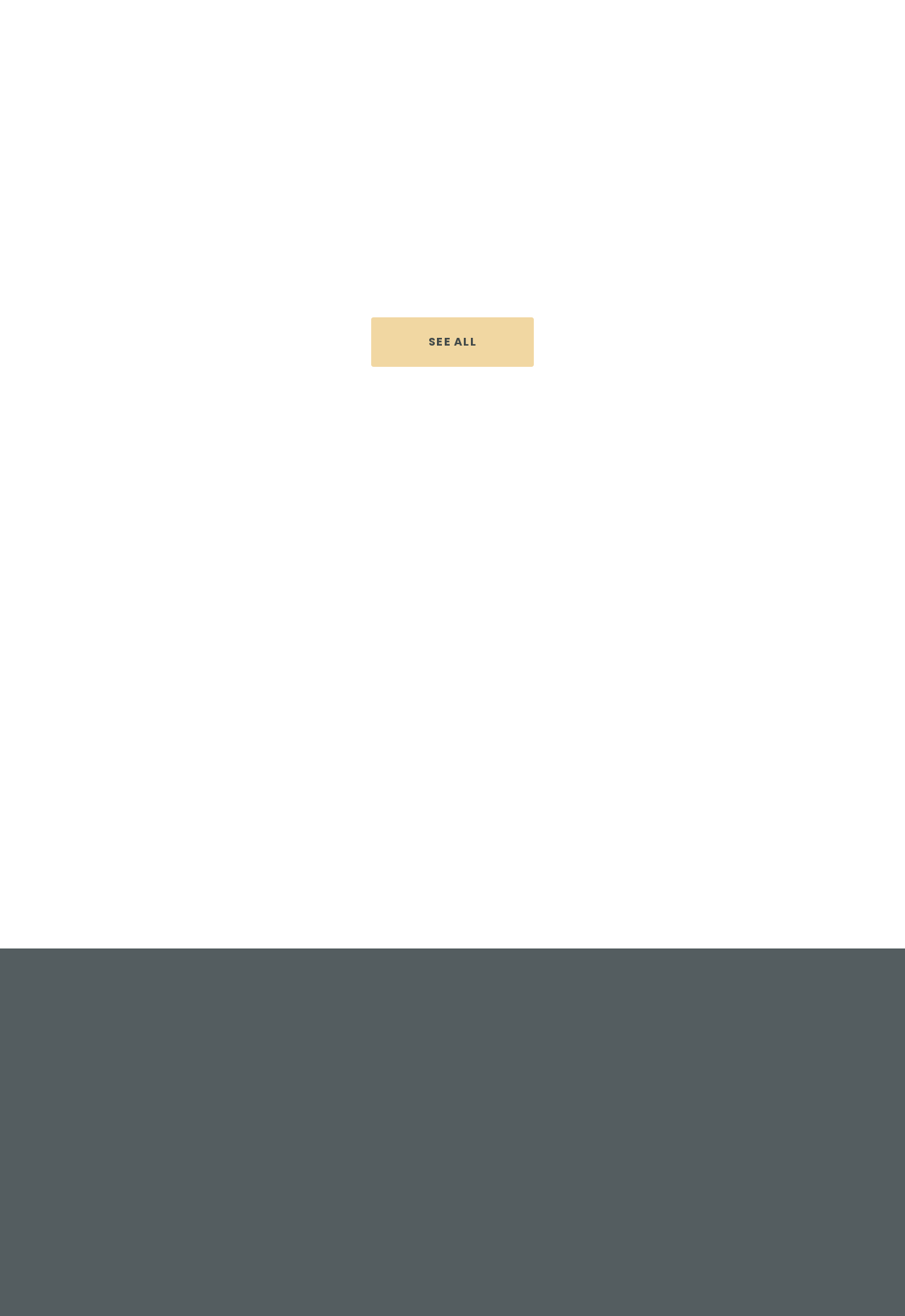Please identify the bounding box coordinates of the element I should click to complete this instruction: 'Click on 'SEE ALL''. The coordinates should be given as four float numbers between 0 and 1, like this: [left, top, right, bottom].

[0.41, 0.241, 0.59, 0.279]